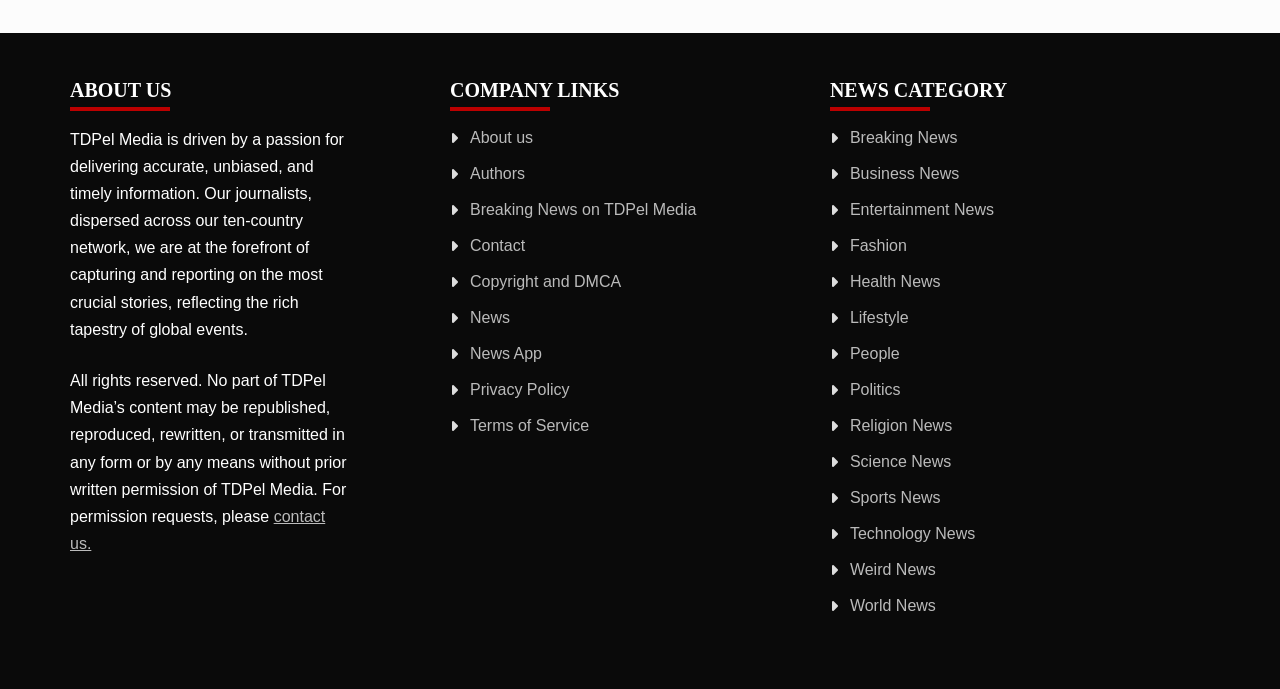What is the purpose of the 'contact us' link?
Please provide a comprehensive answer based on the information in the image.

The purpose of the 'contact us' link can be inferred from the surrounding text, which states 'For permission requests, please contact us.' This suggests that the link is intended for users who need to request permission for something, likely related to the use of TDPel Media's content.